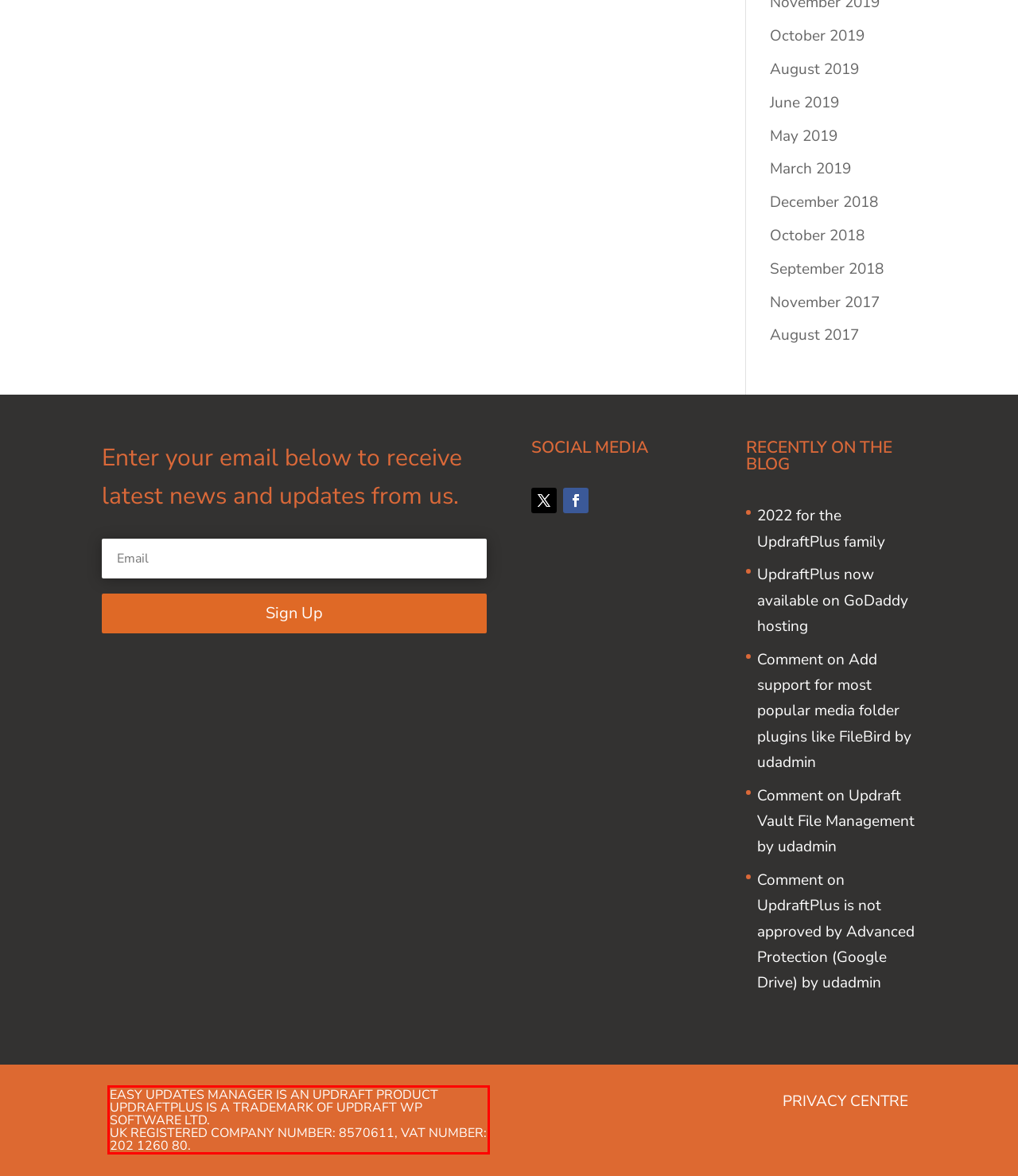You are given a webpage screenshot with a red bounding box around a UI element. Extract and generate the text inside this red bounding box.

EASY UPDATES MANAGER IS AN UPDRAFT PRODUCT UPDRAFTPLUS IS A TRADEMARK OF UPDRAFT WP SOFTWARE LTD. UK REGISTERED COMPANY NUMBER: 8570611, VAT NUMBER: 202 1260 80.